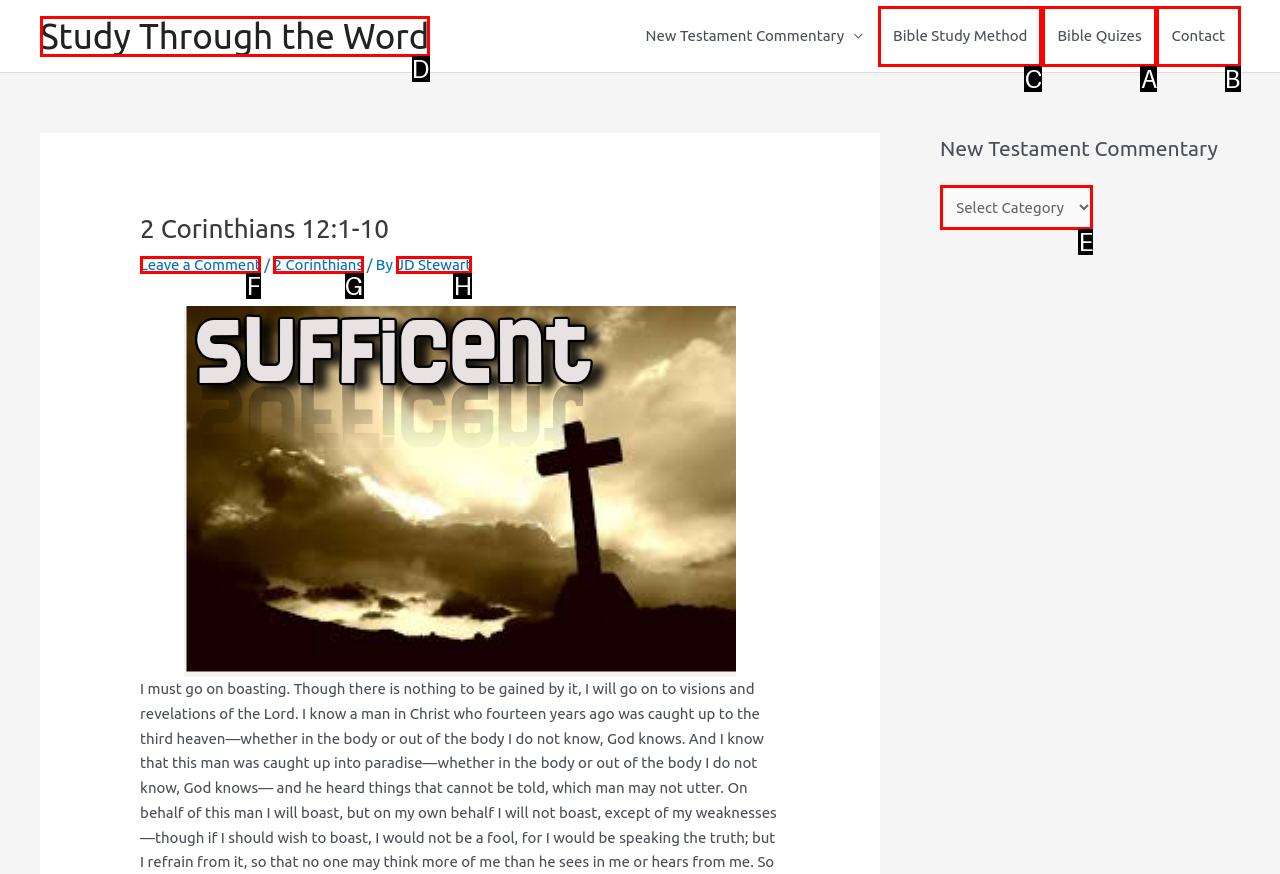Which HTML element should be clicked to complete the task: Select Bible Study Method? Answer with the letter of the corresponding option.

C